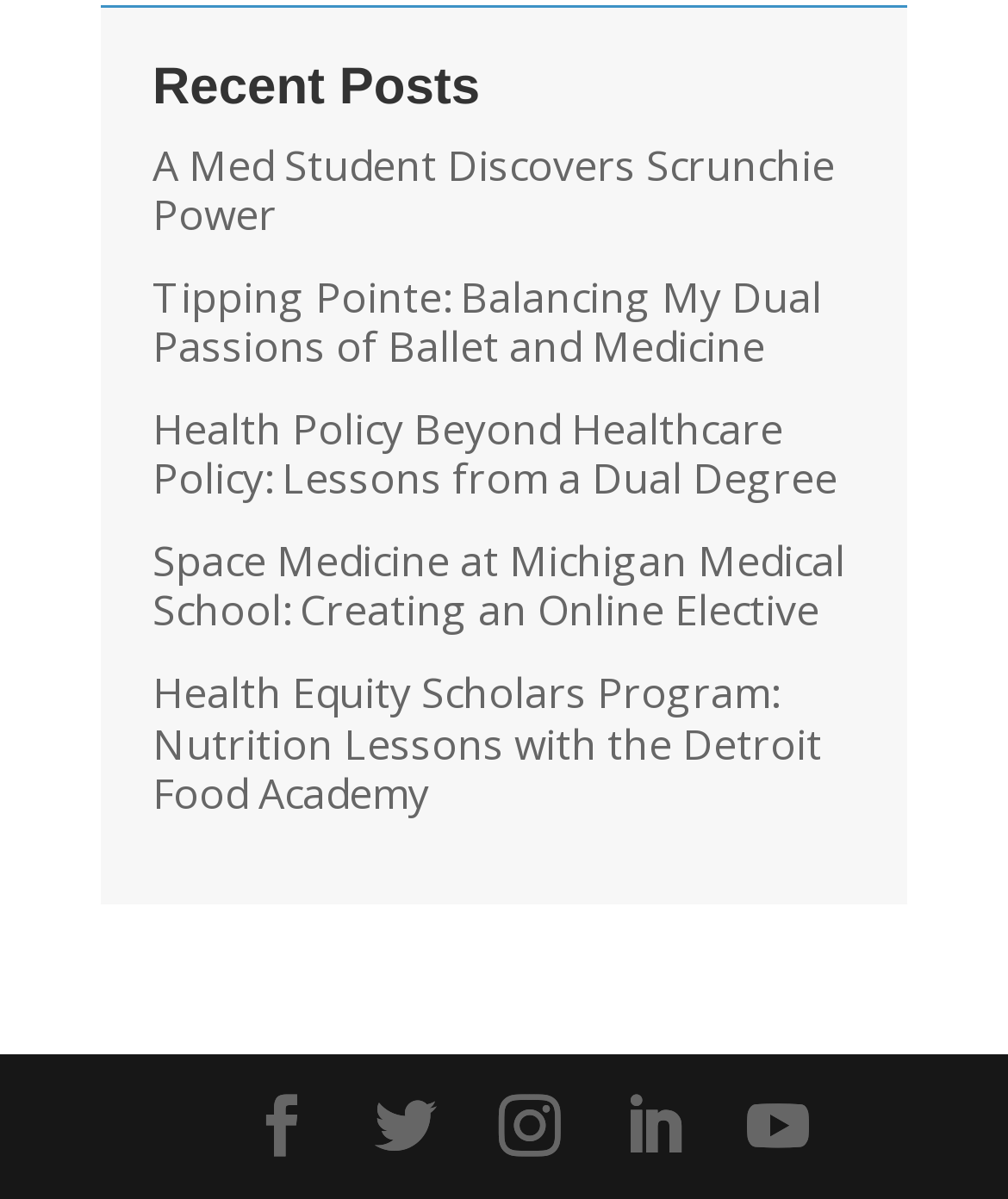What is the vertical position of the 'Recent Posts' heading?
Using the visual information, reply with a single word or short phrase.

Top